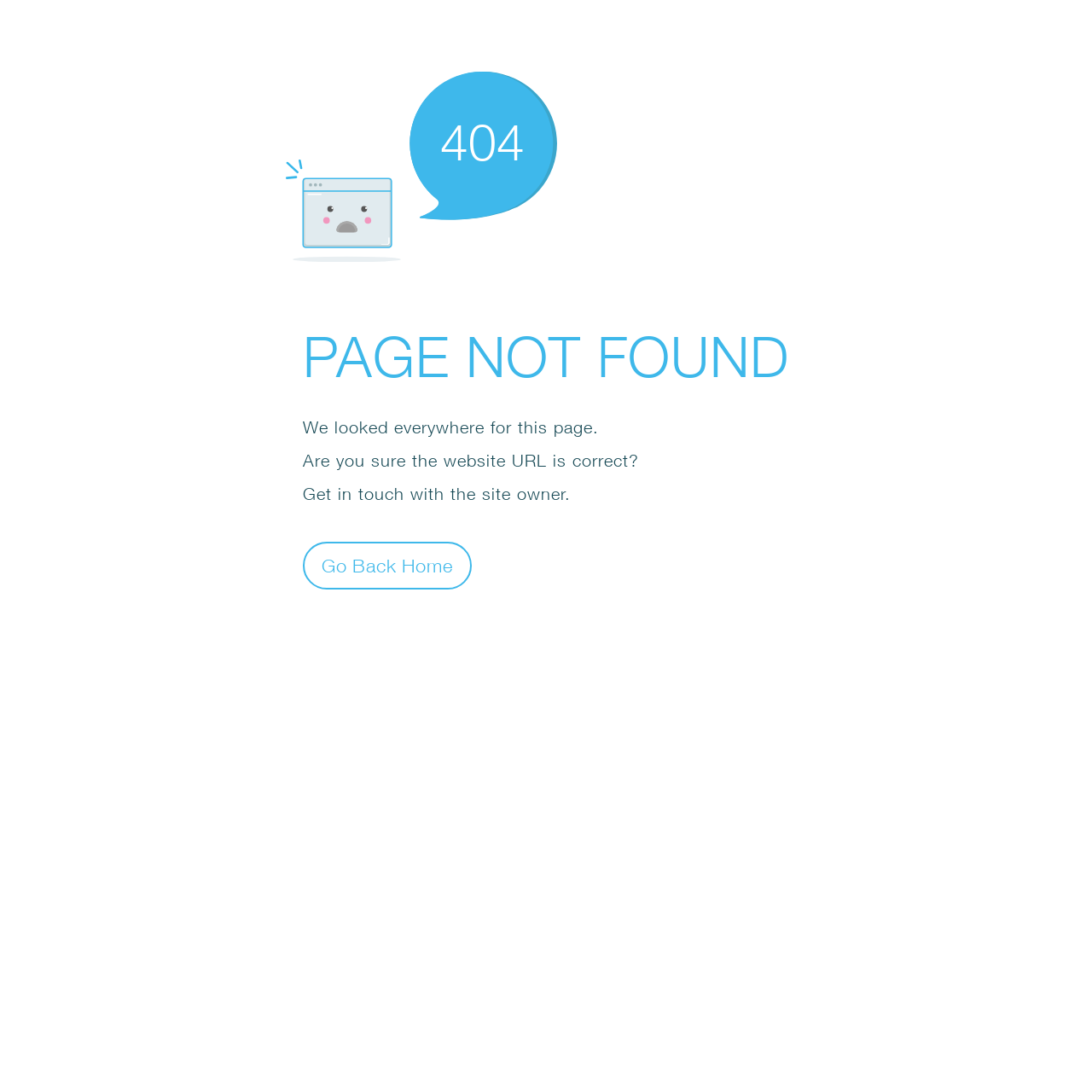Find the bounding box coordinates for the UI element whose description is: "Go Back Home". The coordinates should be four float numbers between 0 and 1, in the format [left, top, right, bottom].

[0.277, 0.496, 0.432, 0.54]